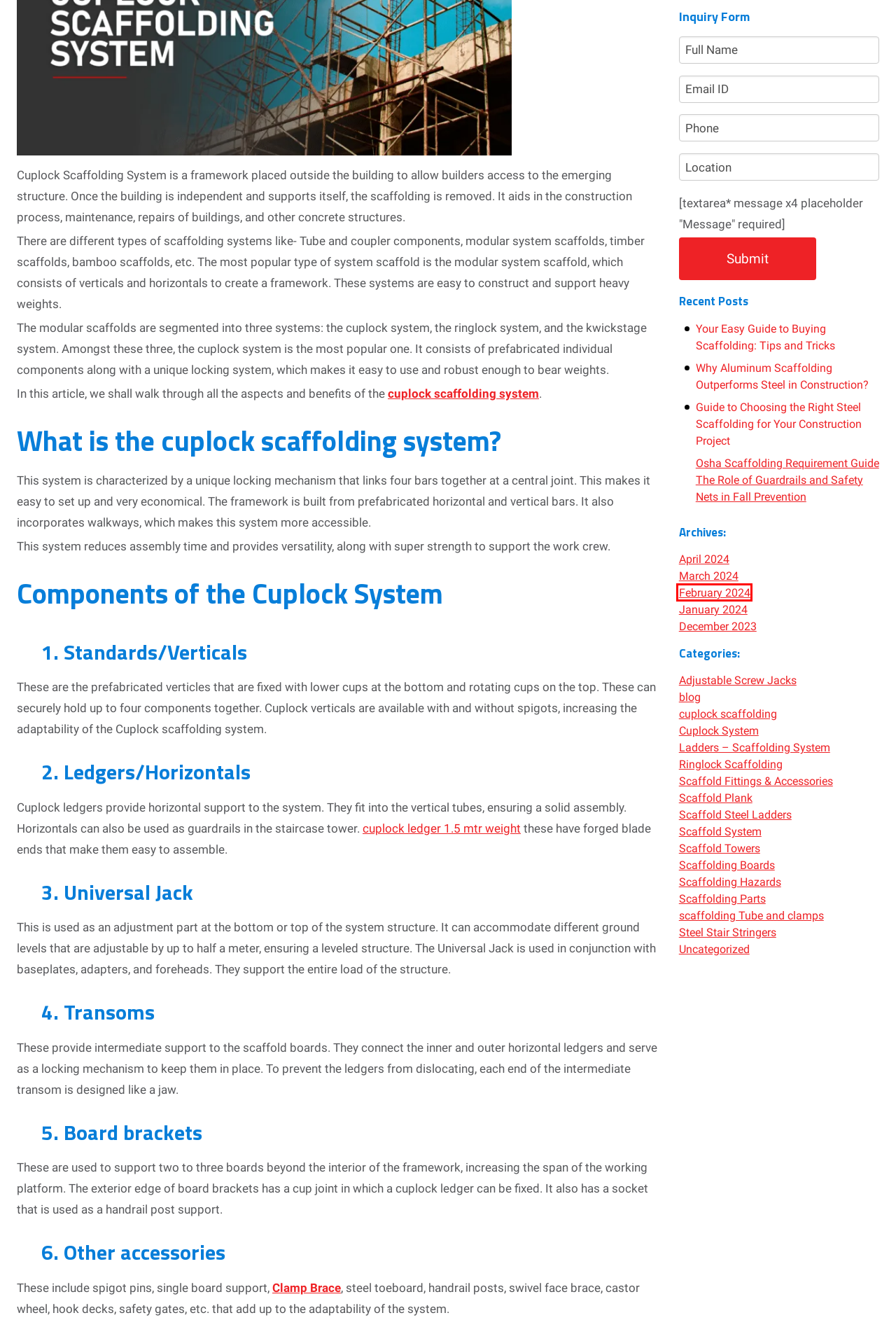You have a screenshot of a webpage with a red bounding box around an element. Choose the best matching webpage description that would appear after clicking the highlighted element. Here are the candidates:
A. Guide to Steel Scaffolding - AAIT Scaffolds
B. scaffolding Tube and clamps Archives - AAIT
C. Scaffold Steel Ladders Archives - AAIT
D. blog Archives - AAIT
E. January 2024 - AAIT
F. February 2024 - AAIT
G. Steel Stair Stringers Archives - AAIT
H. December 2023 - AAIT

F